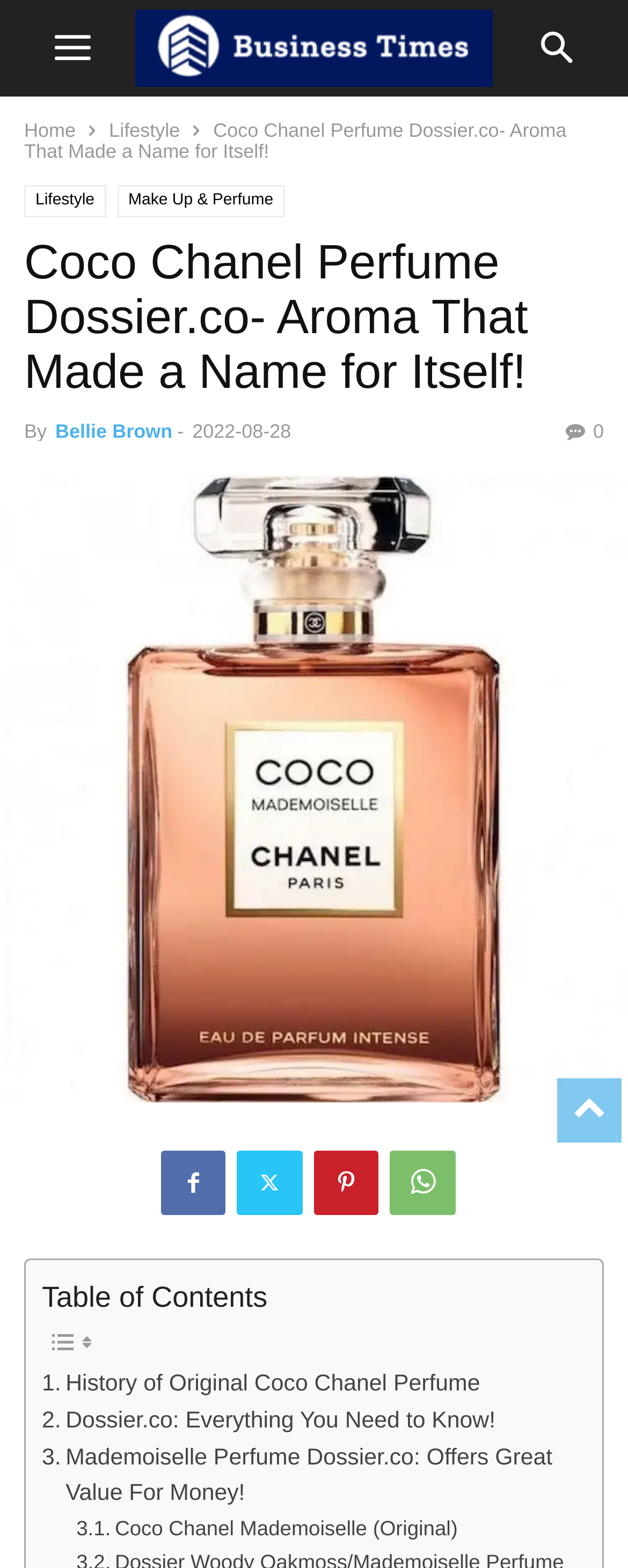Determine the bounding box coordinates of the clickable element necessary to fulfill the instruction: "view Coco Chanel Perfume Dossier.co". Provide the coordinates as four float numbers within the 0 to 1 range, i.e., [left, top, right, bottom].

[0.0, 0.711, 1.0, 0.729]